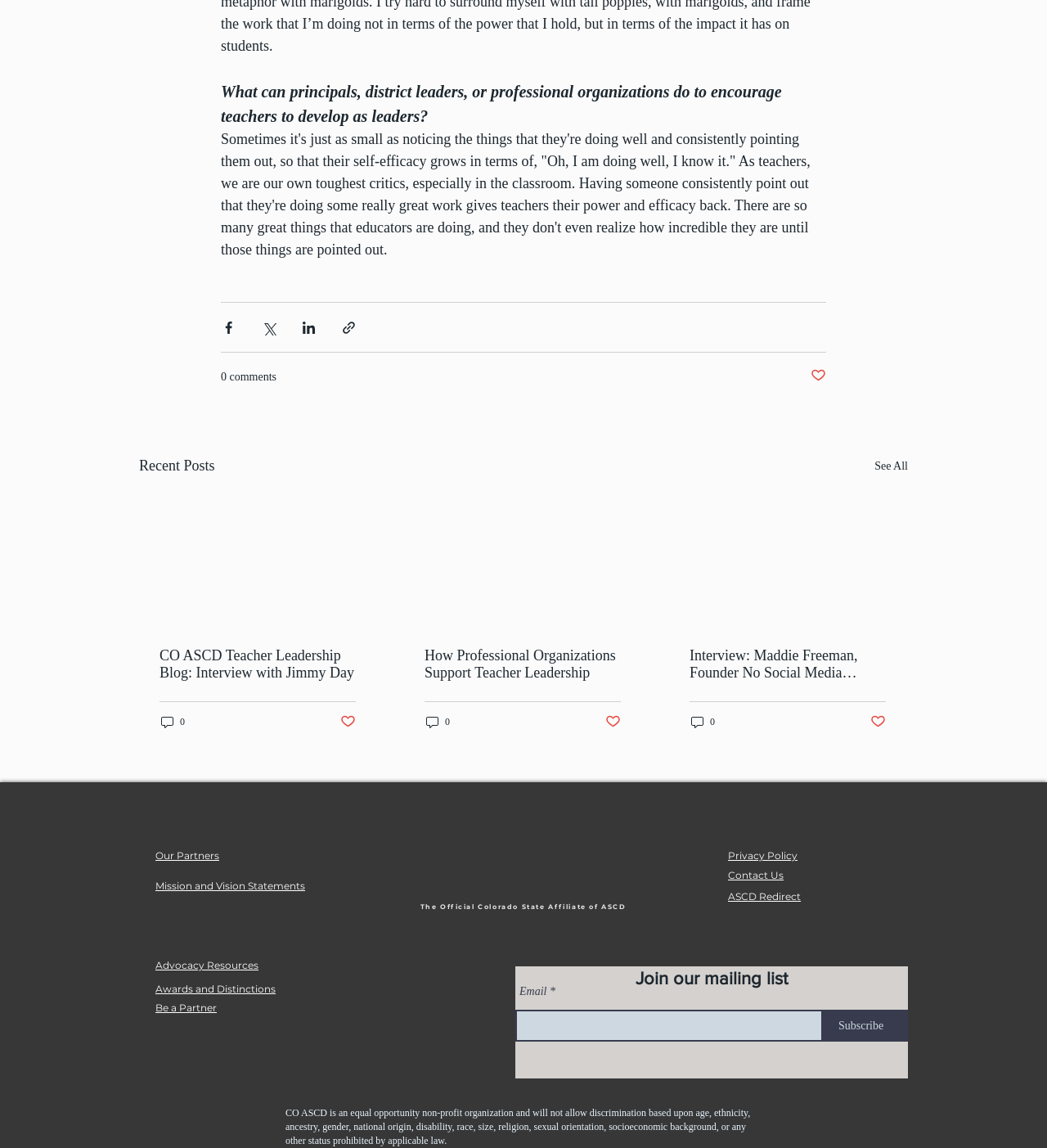Based on the image, please respond to the question with as much detail as possible:
What is the purpose of the 'Join our mailing list' section?

The 'Join our mailing list' section is where users can enter their email address to subscribe to the newsletter, as indicated by the 'Subscribe' button and the required email field.